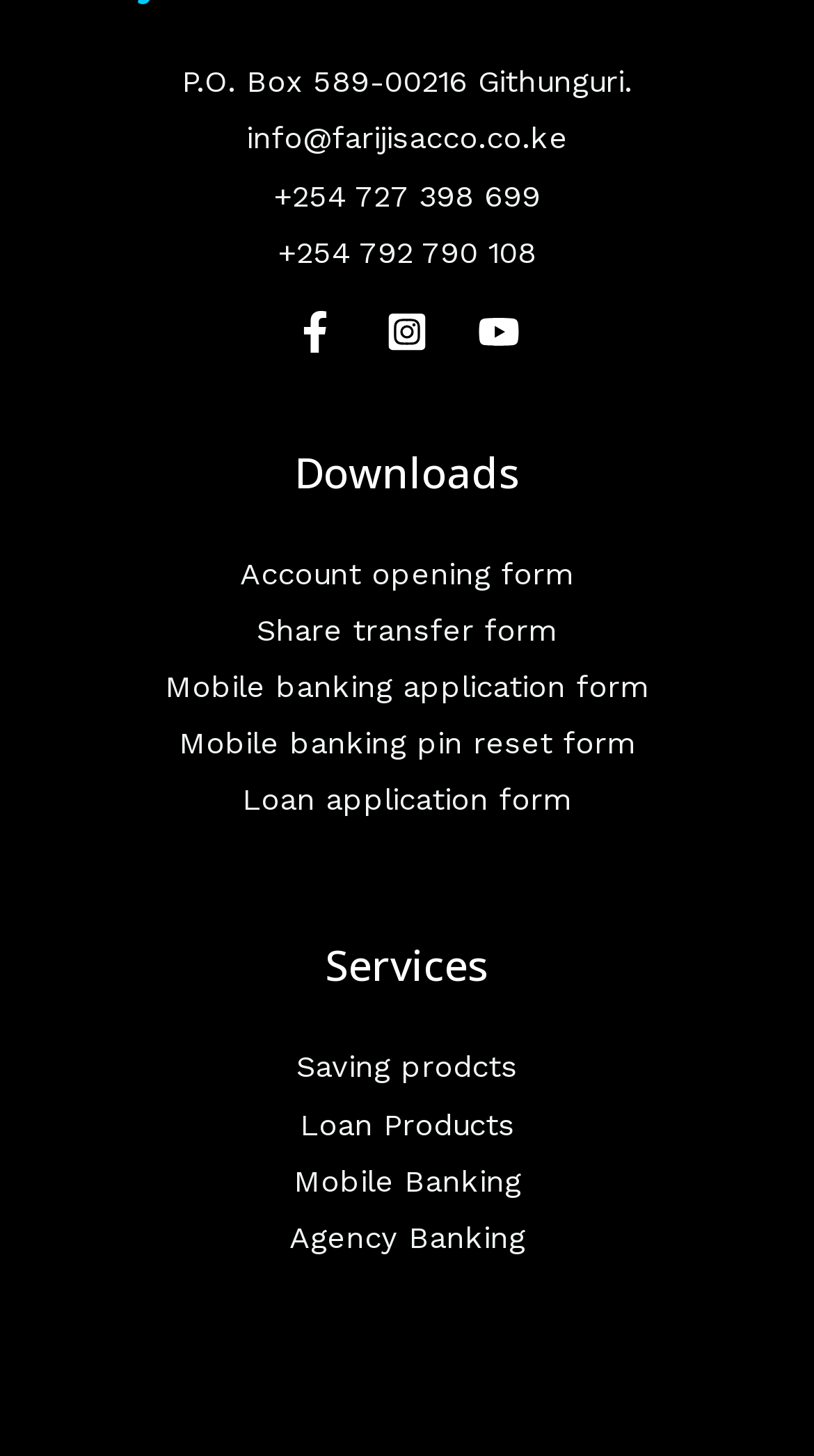Refer to the element description Mobile banking pin reset form and identify the corresponding bounding box in the screenshot. Format the coordinates as (top-left x, top-left y, bottom-right x, bottom-right y) with values in the range of 0 to 1.

[0.219, 0.498, 0.781, 0.524]